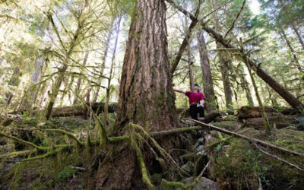Utilize the details in the image to thoroughly answer the following question: What is the importance of this environment?

The image serves as a reminder of the importance of conservation, particularly in light of discussions surrounding a landmark deal aimed at protecting the Tahsis watershed from logging, highlighting the need to preserve such incredible landscapes.